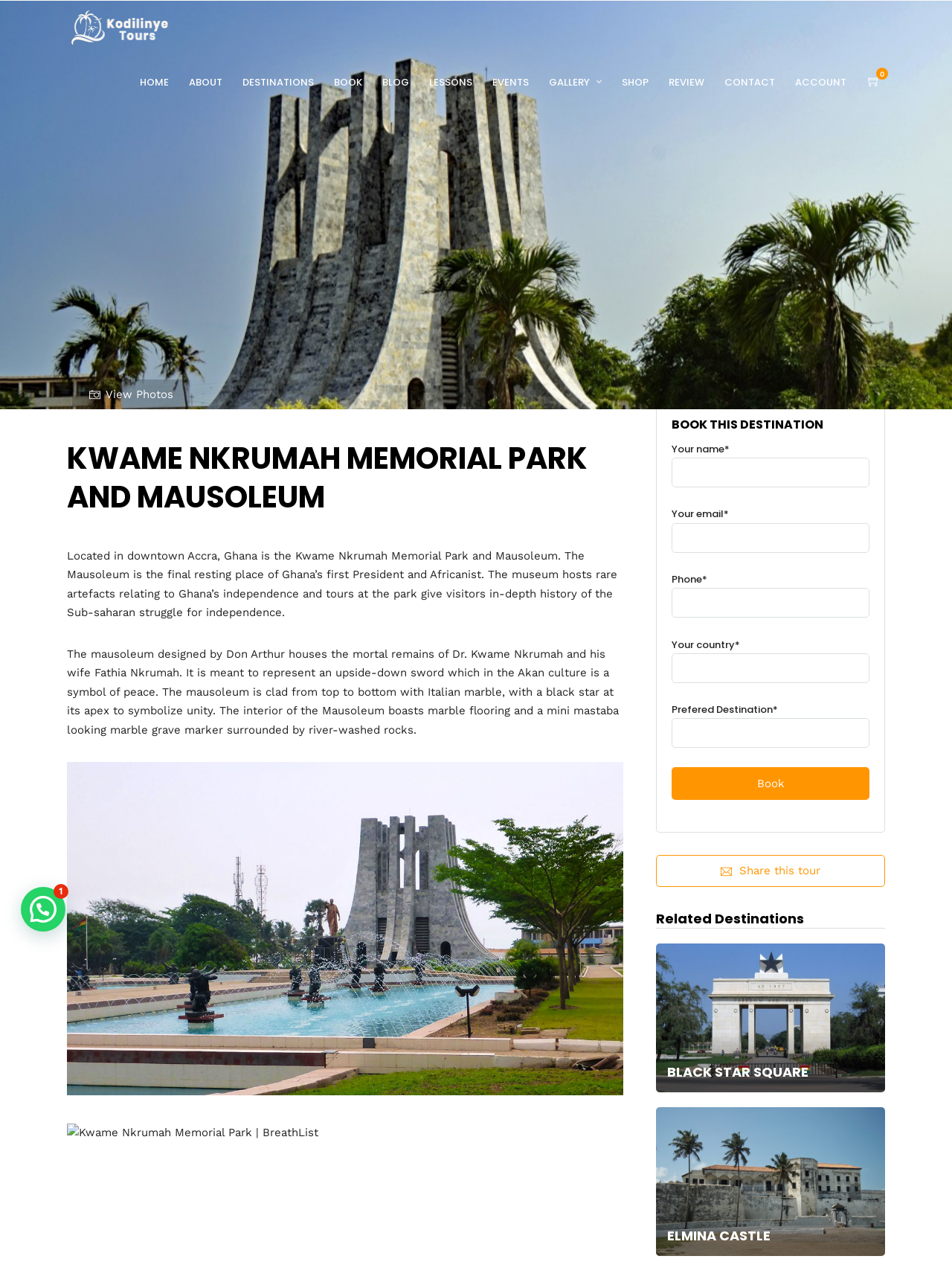Review the image closely and give a comprehensive answer to the question: How many links are there in the navigation menu?

I counted the number of links in the navigation menu by looking at the layout table with the links 'HOME', 'ABOUT', 'DESTINATIONS', 'BOOK', 'BLOG', 'LESSONS', 'EVENTS', 'GALLERY', 'SHOP', 'REVIEW', and 'CONTACT'.